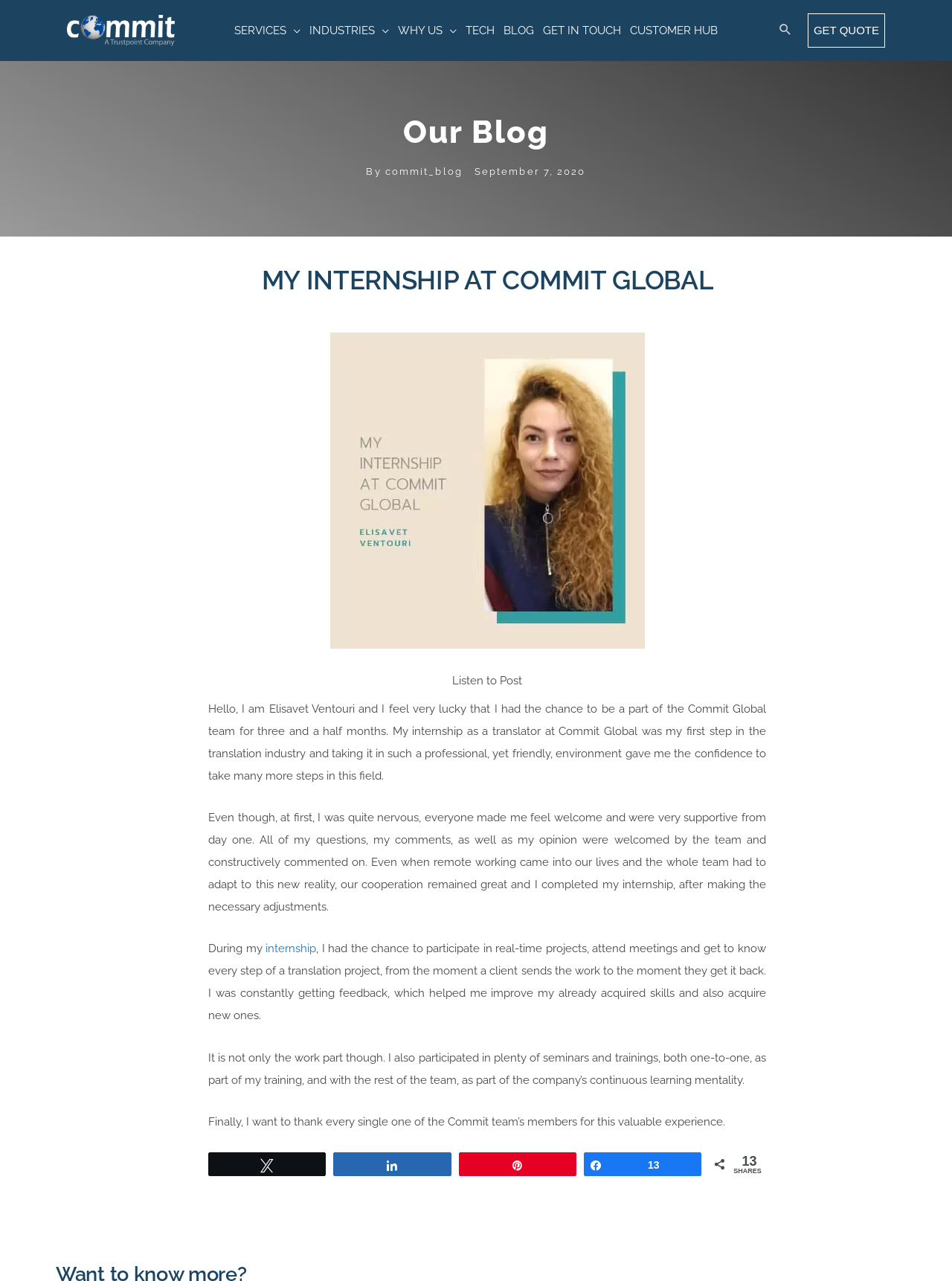What is the topic of the blog post?
Based on the image, answer the question with as much detail as possible.

The topic of the blog post is the author's experience during their internship at Commit Global, which is described in detail throughout the text.